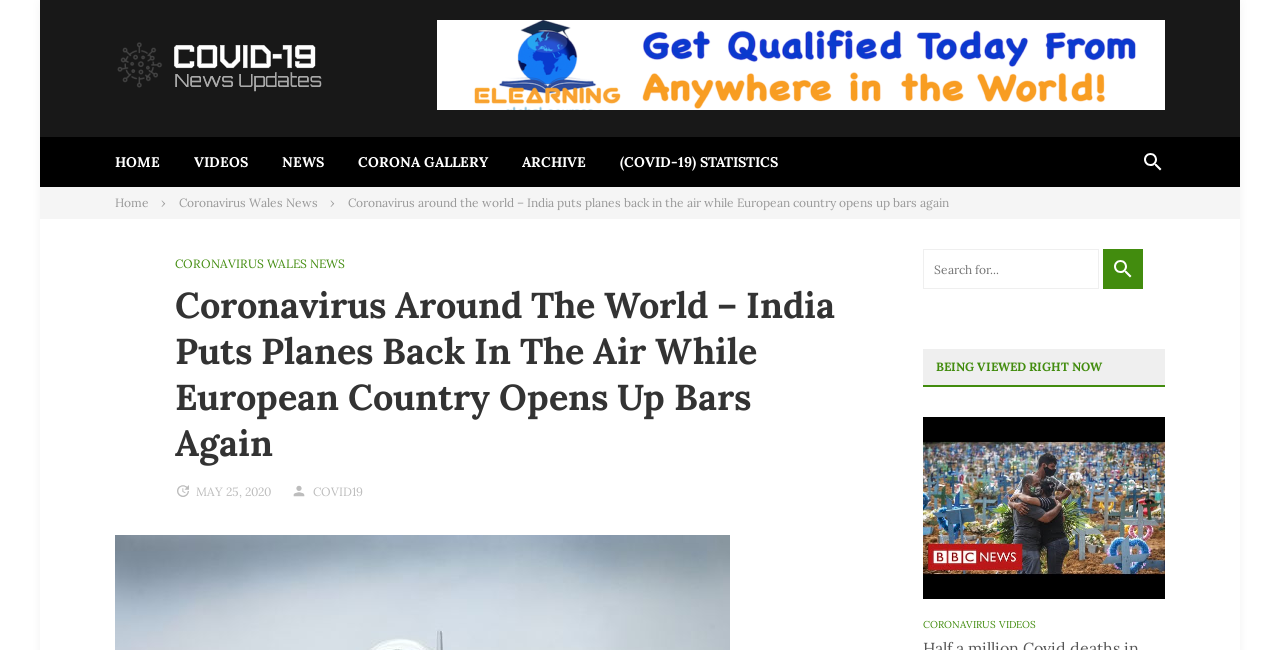Answer this question using a single word or a brief phrase:
What is the category of news on the top navigation bar?

HOME, VIDEOS, NEWS, CORONA GALLERY, ARCHIVE